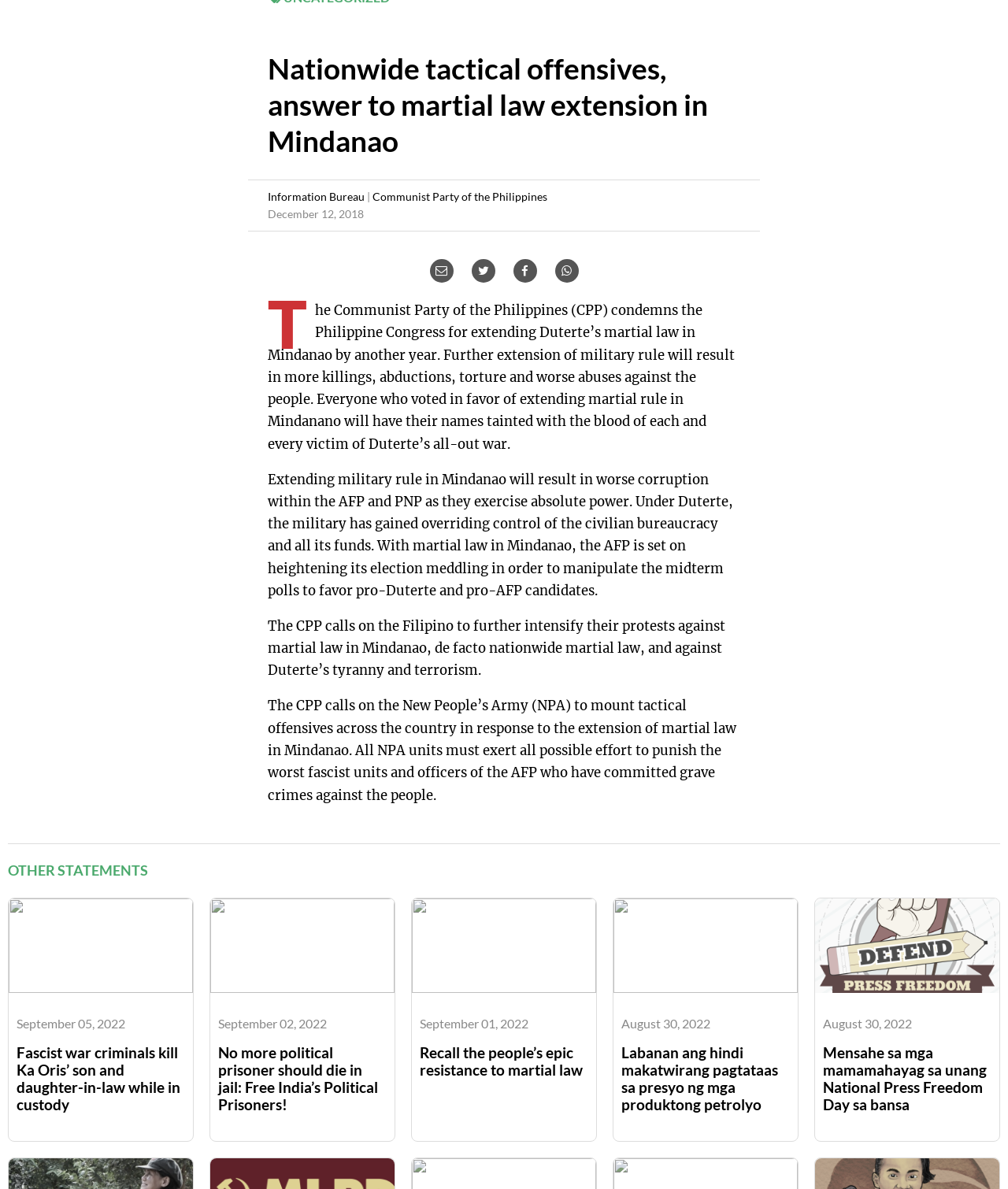Identify the bounding box of the HTML element described as: "Information Bureau".

[0.266, 0.159, 0.362, 0.171]